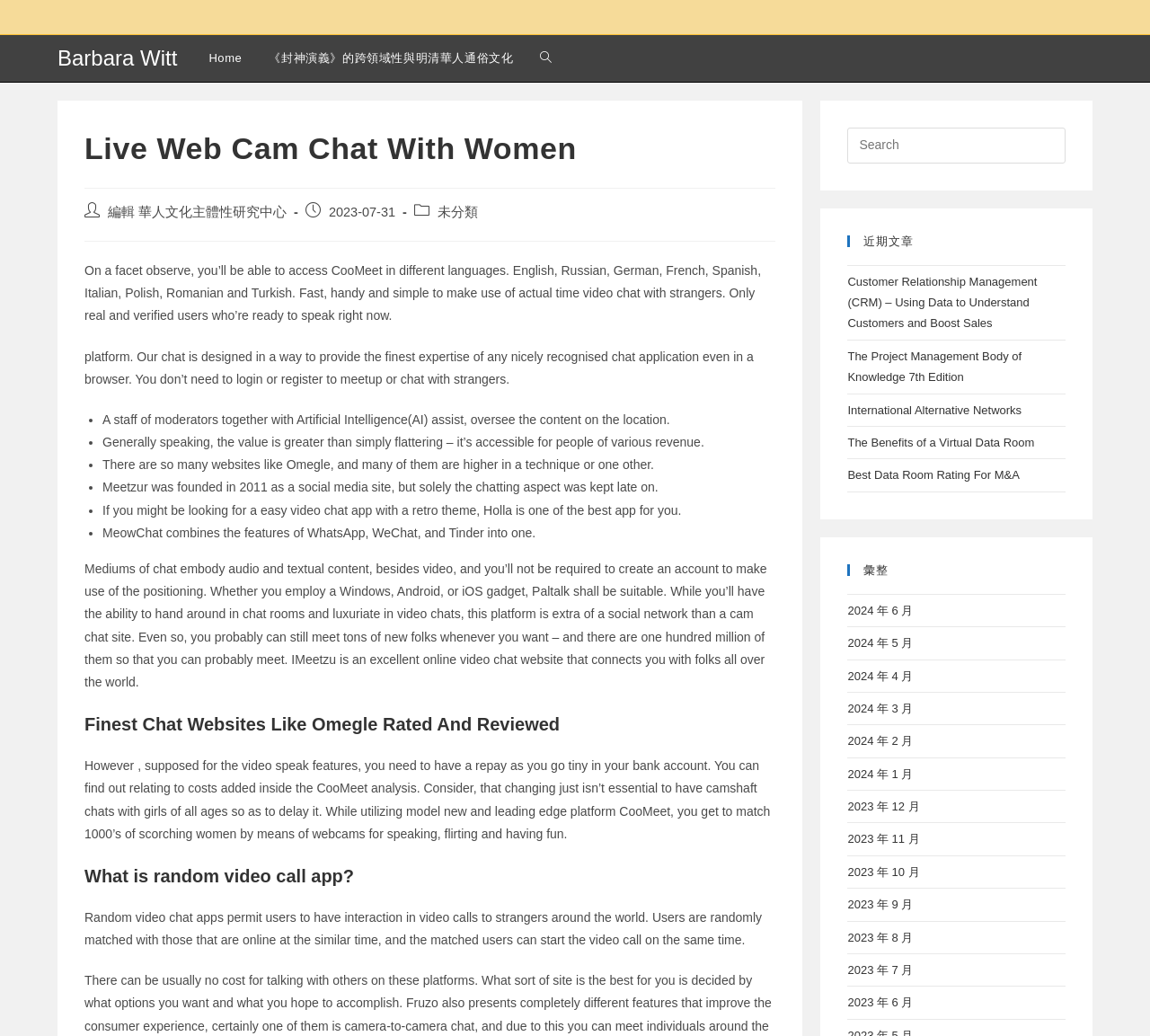Describe all visible elements and their arrangement on the webpage.

This webpage is about Live Web Cam Chat with Women, specifically featuring Barbara Witt. At the top, there is a layout table with a link to "Barbara Witt" and other navigation links, including "Home", a link to an article about "《封神演義》的跨領域性與明清華人通俗文化", and a "Search website" link.

Below the navigation links, there is a header section with a heading "Live Web Cam Chat With Women" and some metadata about the post, including the author, publication date, and category.

The main content of the webpage is divided into several sections. The first section discusses the features of a video chat platform, CooMeet, which allows users to access the platform in different languages and provides a simple and convenient way to chat with strangers.

The next section lists the benefits of using CooMeet, including the fact that it is accessible to people of various income levels and has a team of moderators to oversee the content.

Following this, there is a list of other chat websites like Omegle, including Meetzur, Holla, and MeowChat, each with their unique features.

The webpage also features a section about the best chat websites like Omegle, rated and reviewed, which includes IMeetzu and Paltalk.

Further down, there is a section that explains what random video call apps are and how they work.

On the right side of the webpage, there is a search bar and a list of recent articles, including "Customer Relationship Management (CRM) – Using Data to Understand Customers and Boost Sales" and "The Project Management Body of Knowledge 7th Edition". There is also a section that lists archives by month, from 2024 to 2023.